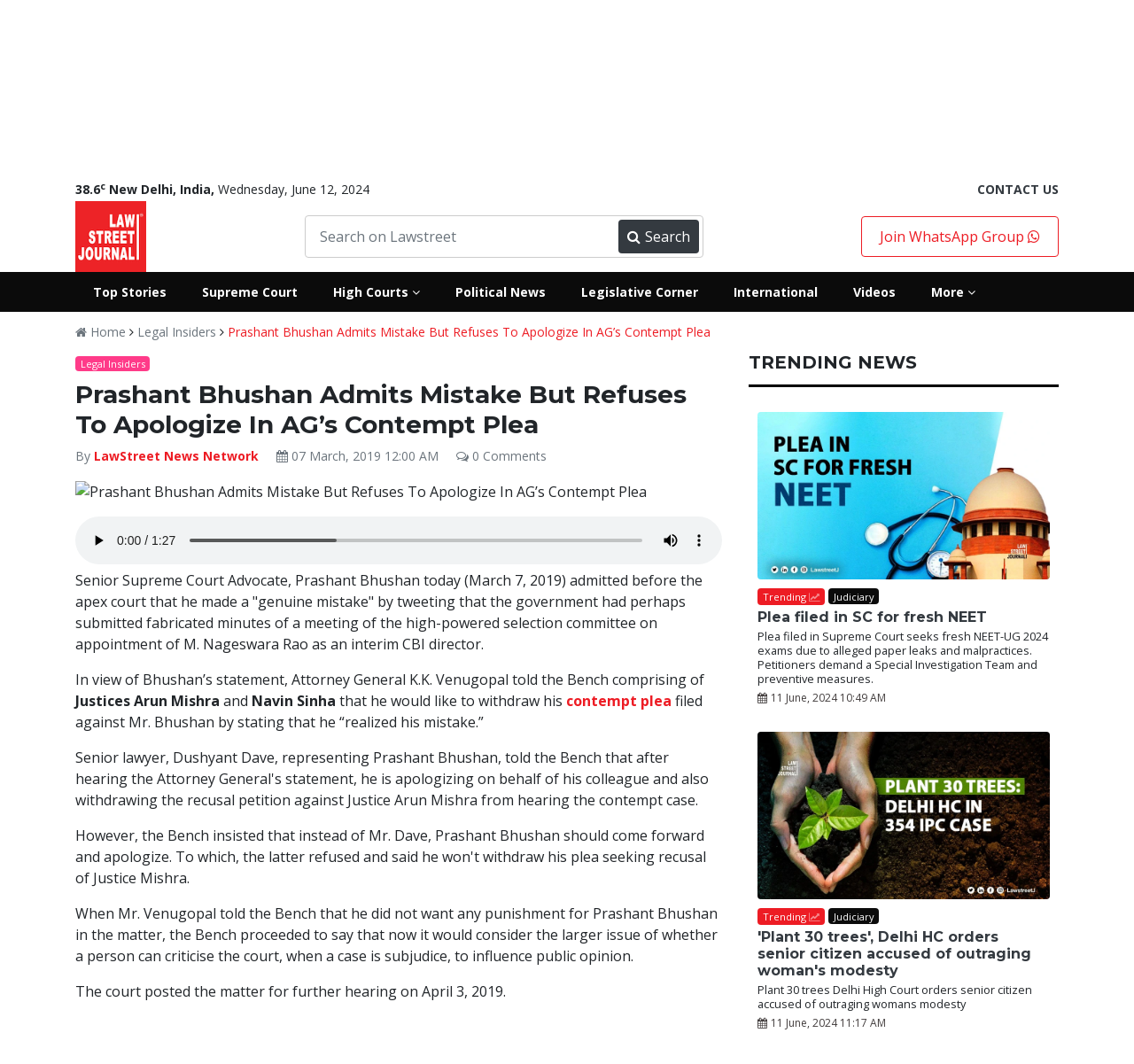Refer to the image and provide a thorough answer to this question:
Who is the Attorney General mentioned in the article?

The Attorney General mentioned in the article is K.K. Venugopal, who told the Bench that he did not want any punishment for Prashant Bhushan in the matter.